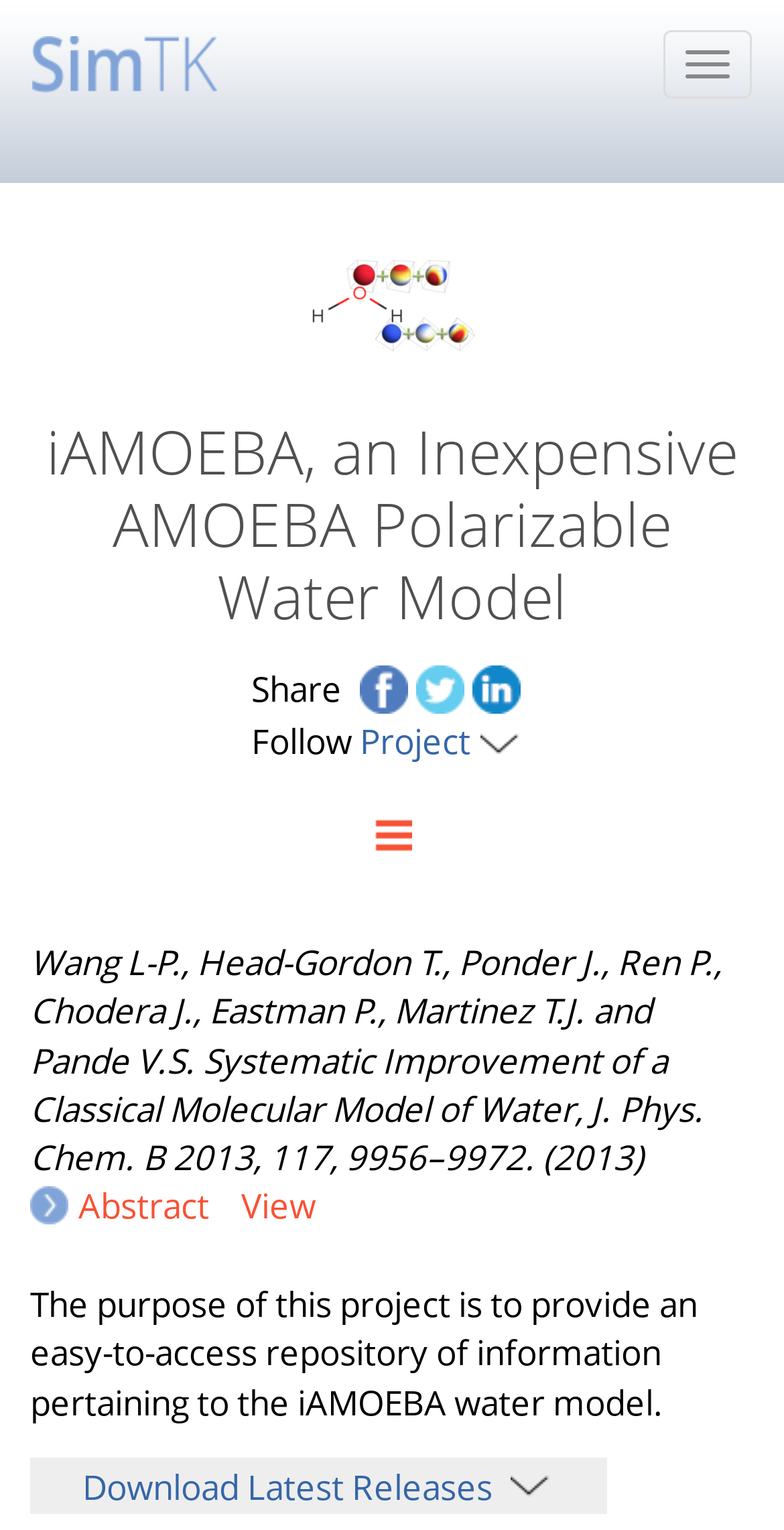What is the purpose of this project?
Please provide a comprehensive answer based on the visual information in the image.

The purpose of this project can be found in the StaticText element with coordinates [0.038, 0.837, 0.89, 0.931]. The full text is 'The purpose of this project is to provide an easy-to-access repository of information pertaining to the iAMOEBA water model'.